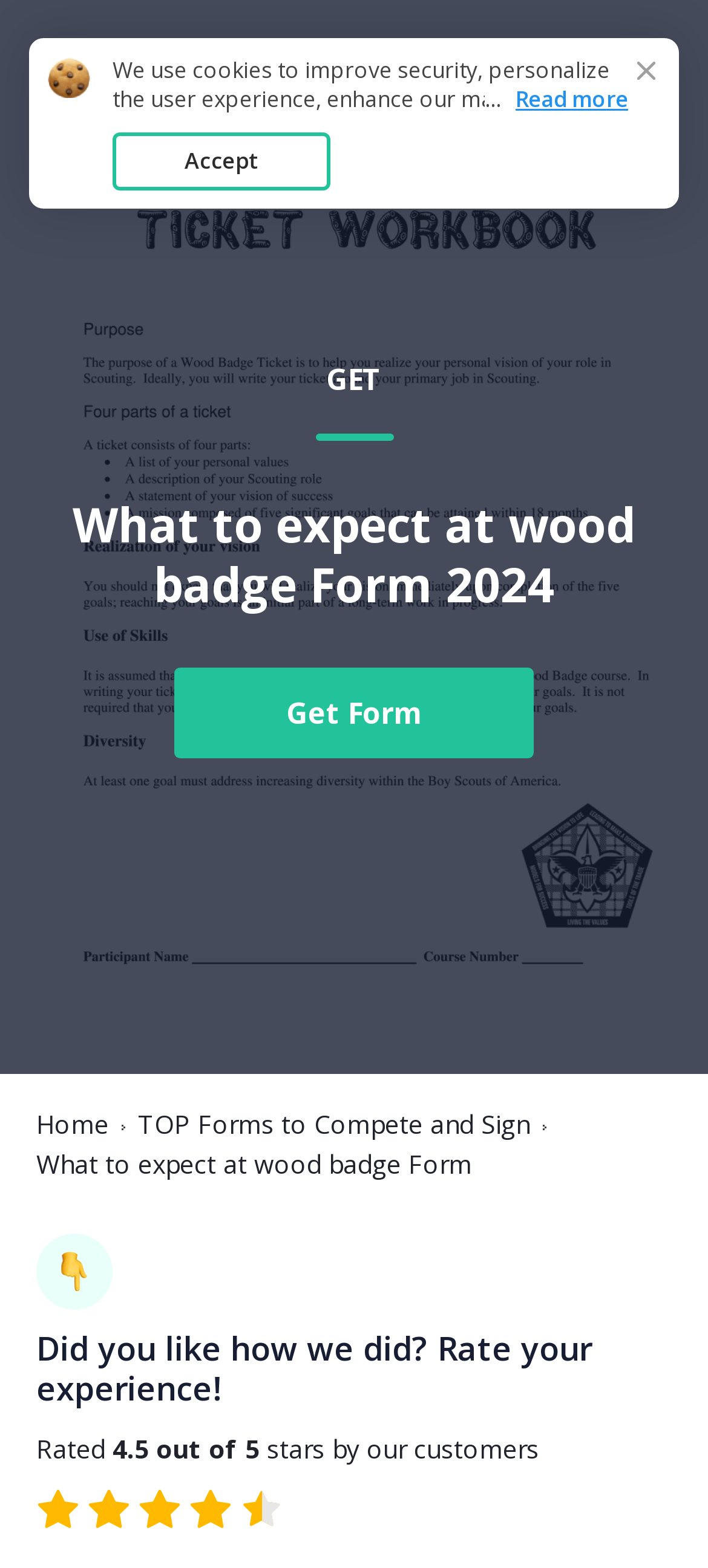How many links are there on this webpage?
Please provide a single word or phrase based on the screenshot.

5